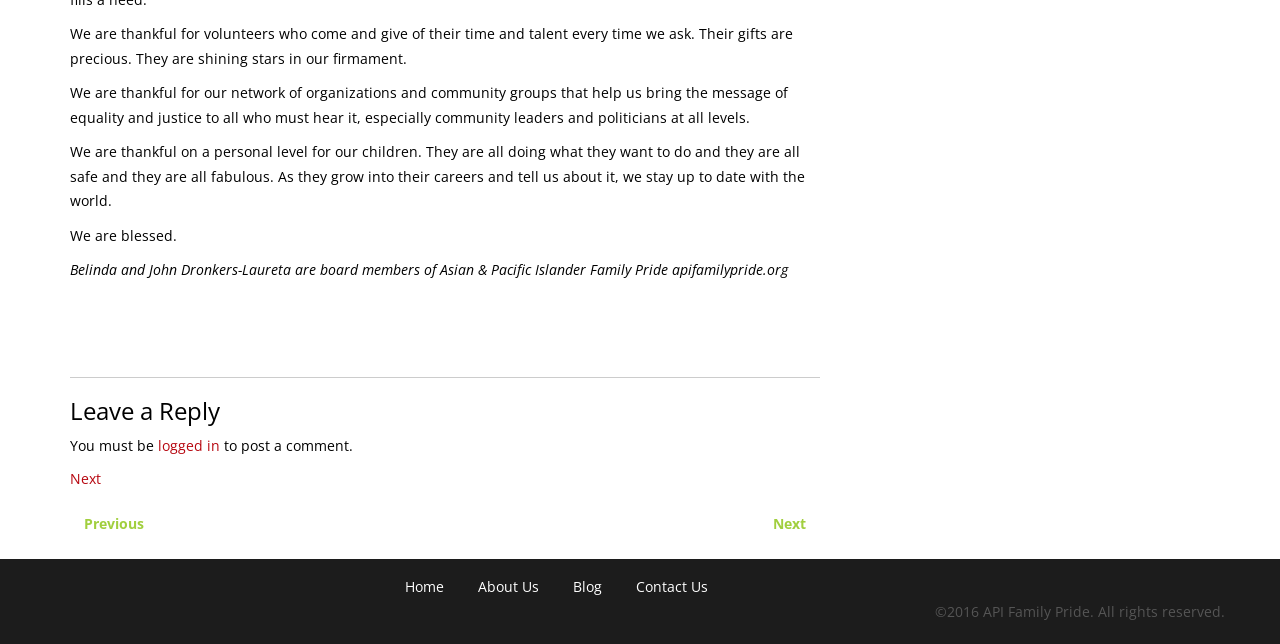Locate the bounding box coordinates of the clickable region necessary to complete the following instruction: "Read the 'About Us' page". Provide the coordinates in the format of four float numbers between 0 and 1, i.e., [left, top, right, bottom].

[0.373, 0.892, 0.421, 0.925]